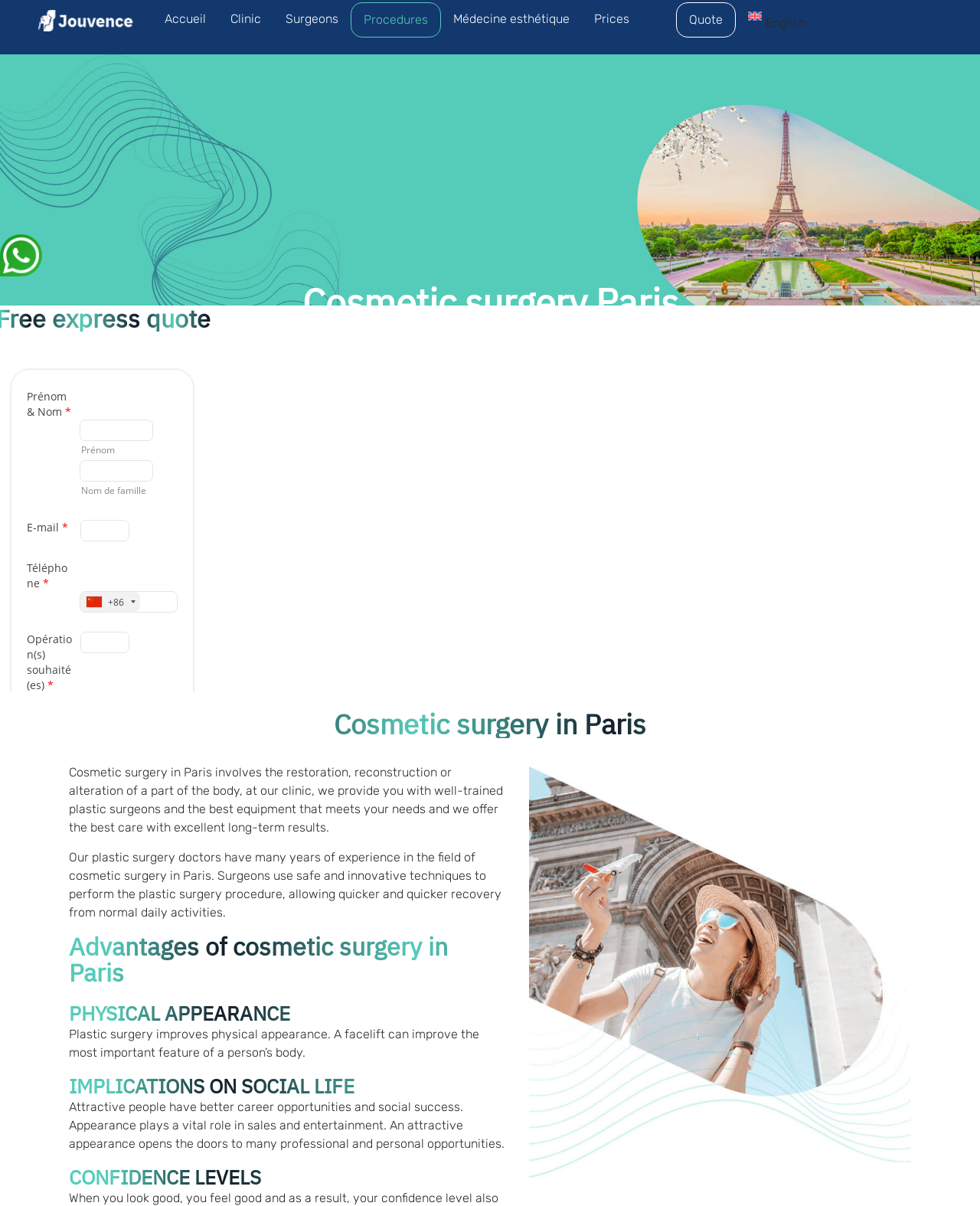Find the bounding box coordinates for the element described here: "Contact".

None